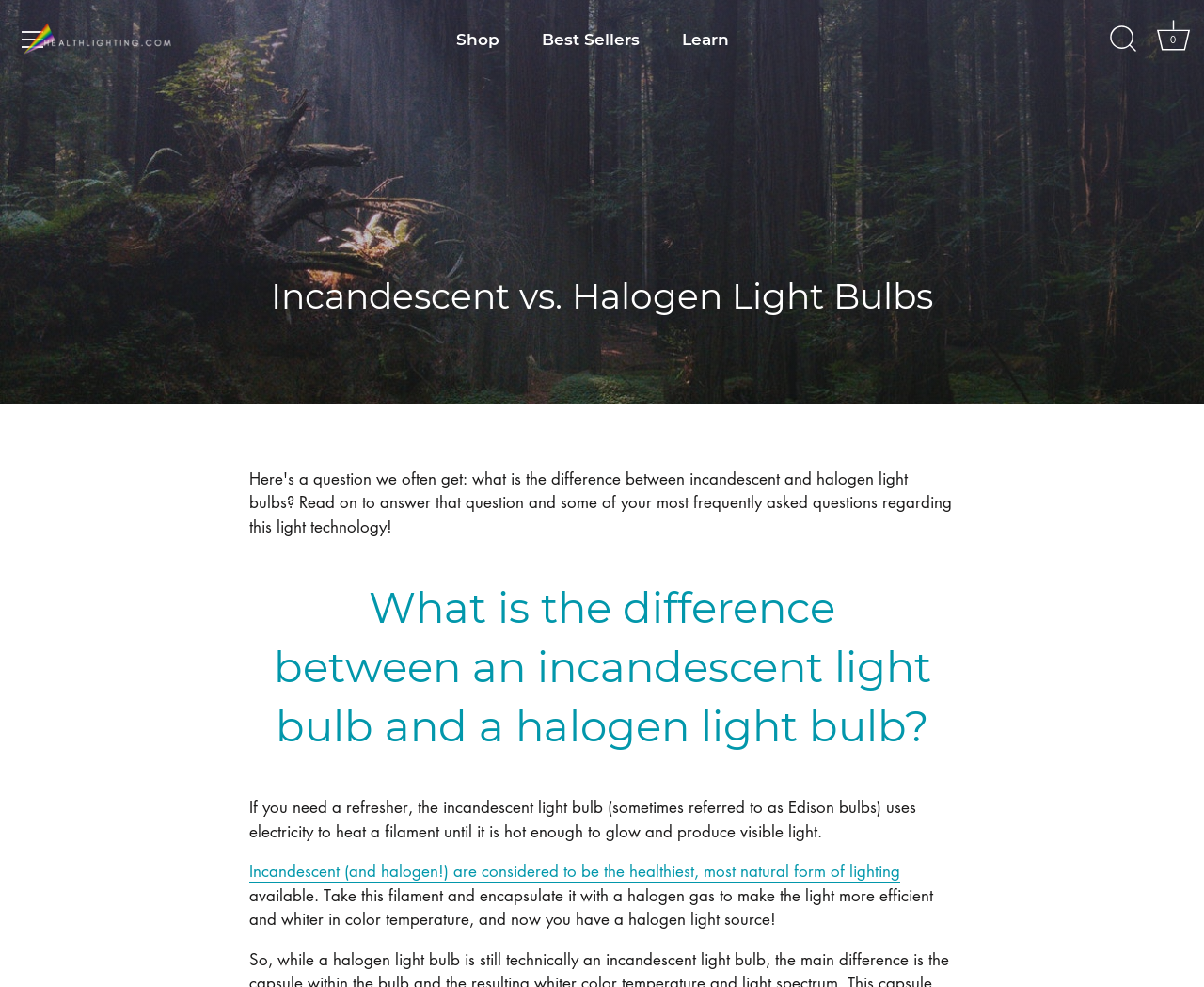Answer in one word or a short phrase: 
What is the purpose of the halogen gas in halogen light bulbs?

To make the light more efficient and whiter